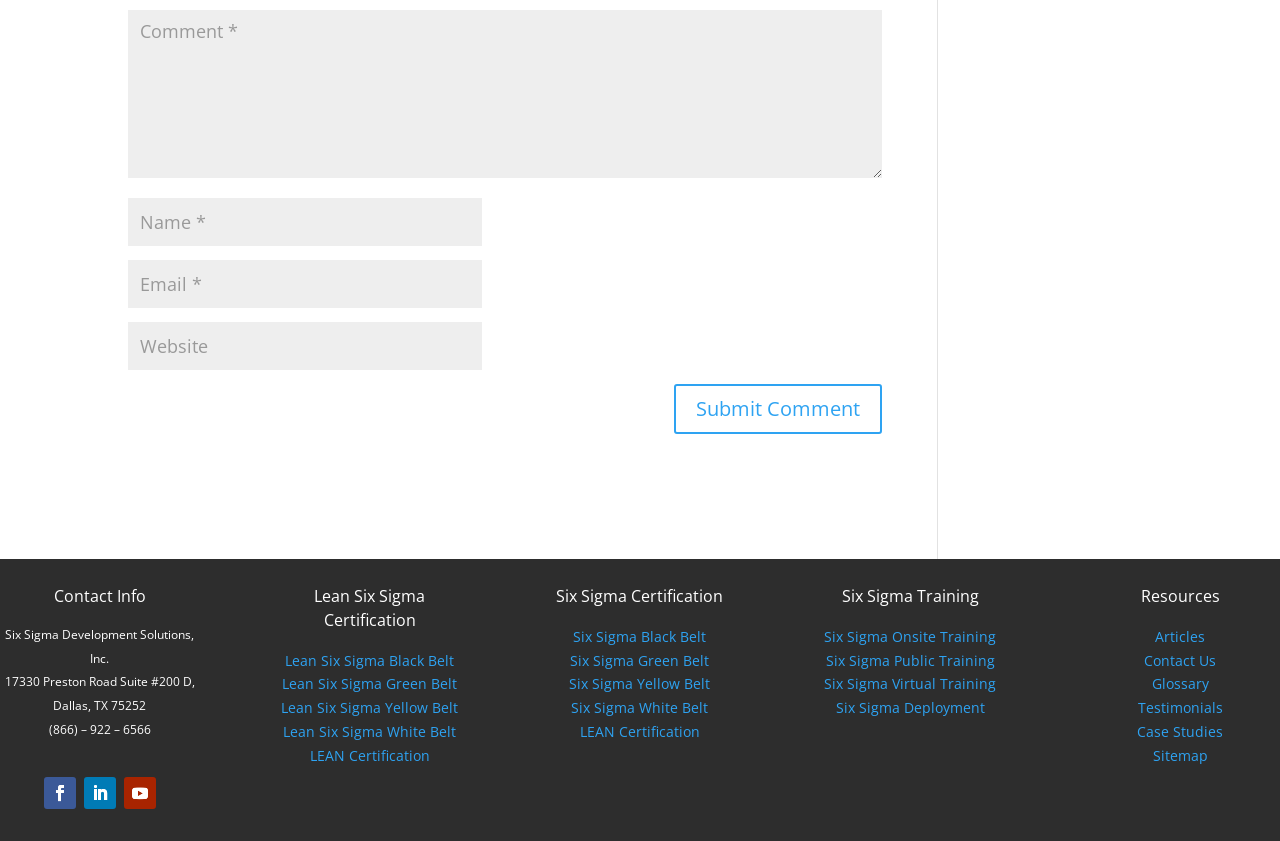Respond with a single word or phrase for the following question: 
What resources are available on the website?

Articles, glossary, and more